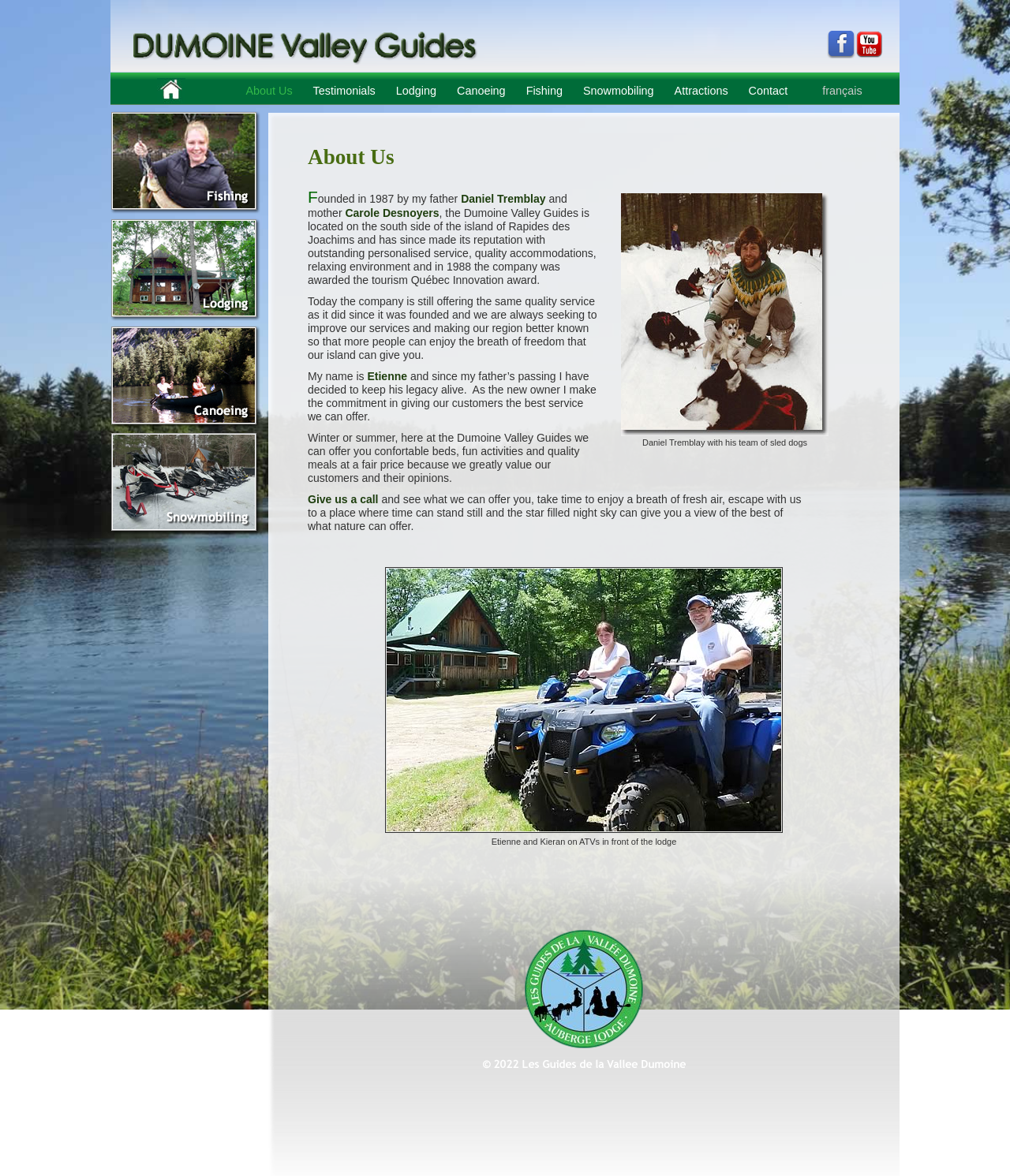Based on the element description "parent_node: Home", predict the bounding box coordinates of the UI element.

None